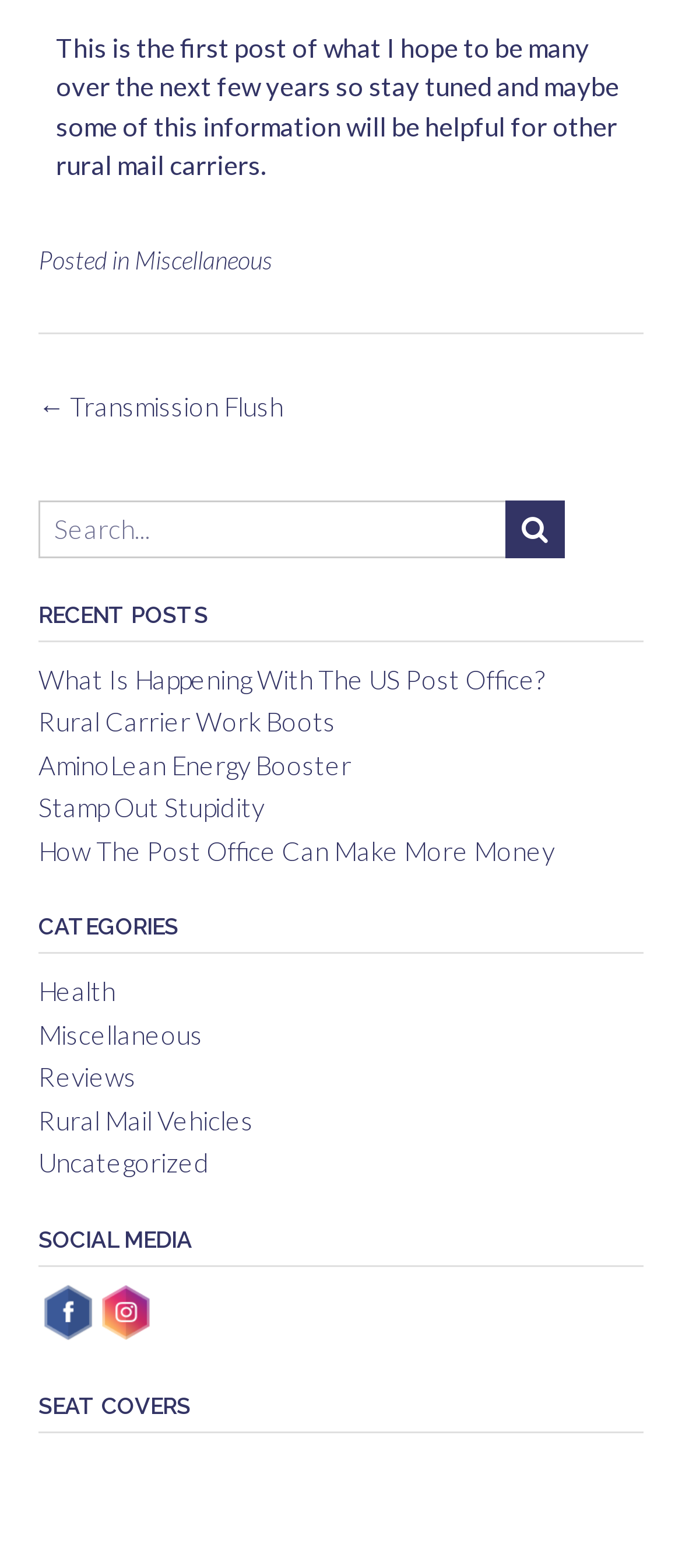What is the purpose of the search box?
Please provide a single word or phrase as your answer based on the screenshot.

Search for posts